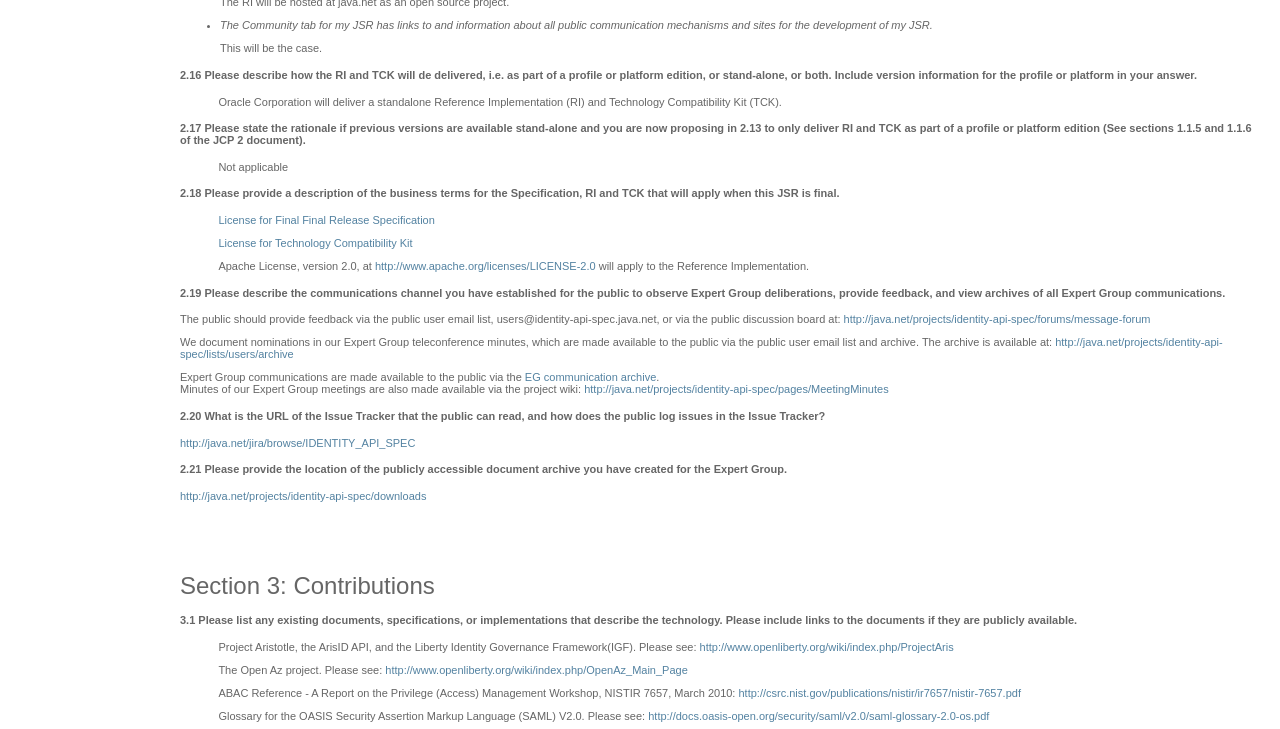What is the purpose of the Community tab?
Using the visual information, answer the question in a single word or phrase.

Links to public communication mechanisms